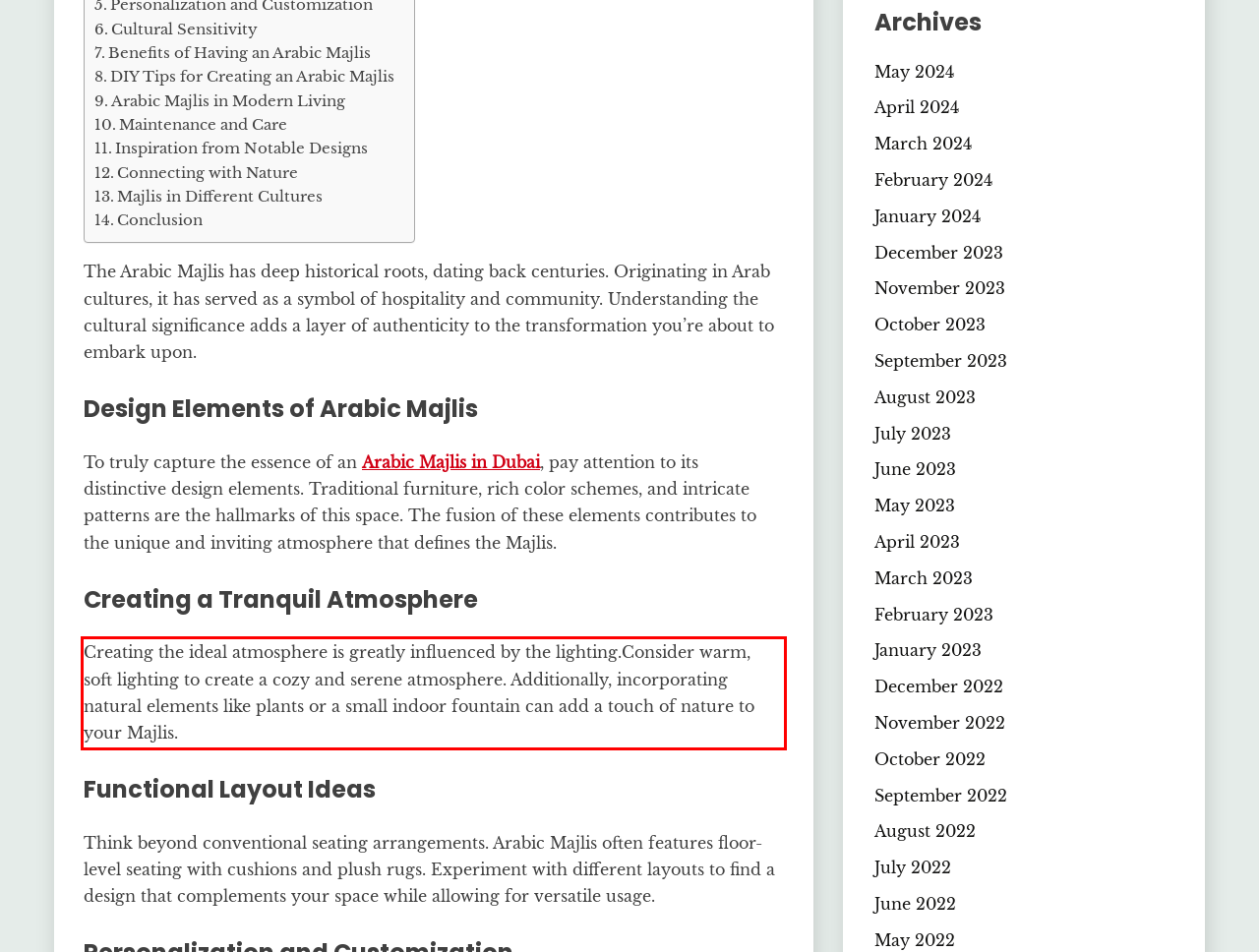Identify and extract the text within the red rectangle in the screenshot of the webpage.

Creating the ideal atmosphere is greatly influenced by the lighting.Consider warm, soft lighting to create a cozy and serene atmosphere. Additionally, incorporating natural elements like plants or a small indoor fountain can add a touch of nature to your Majlis.